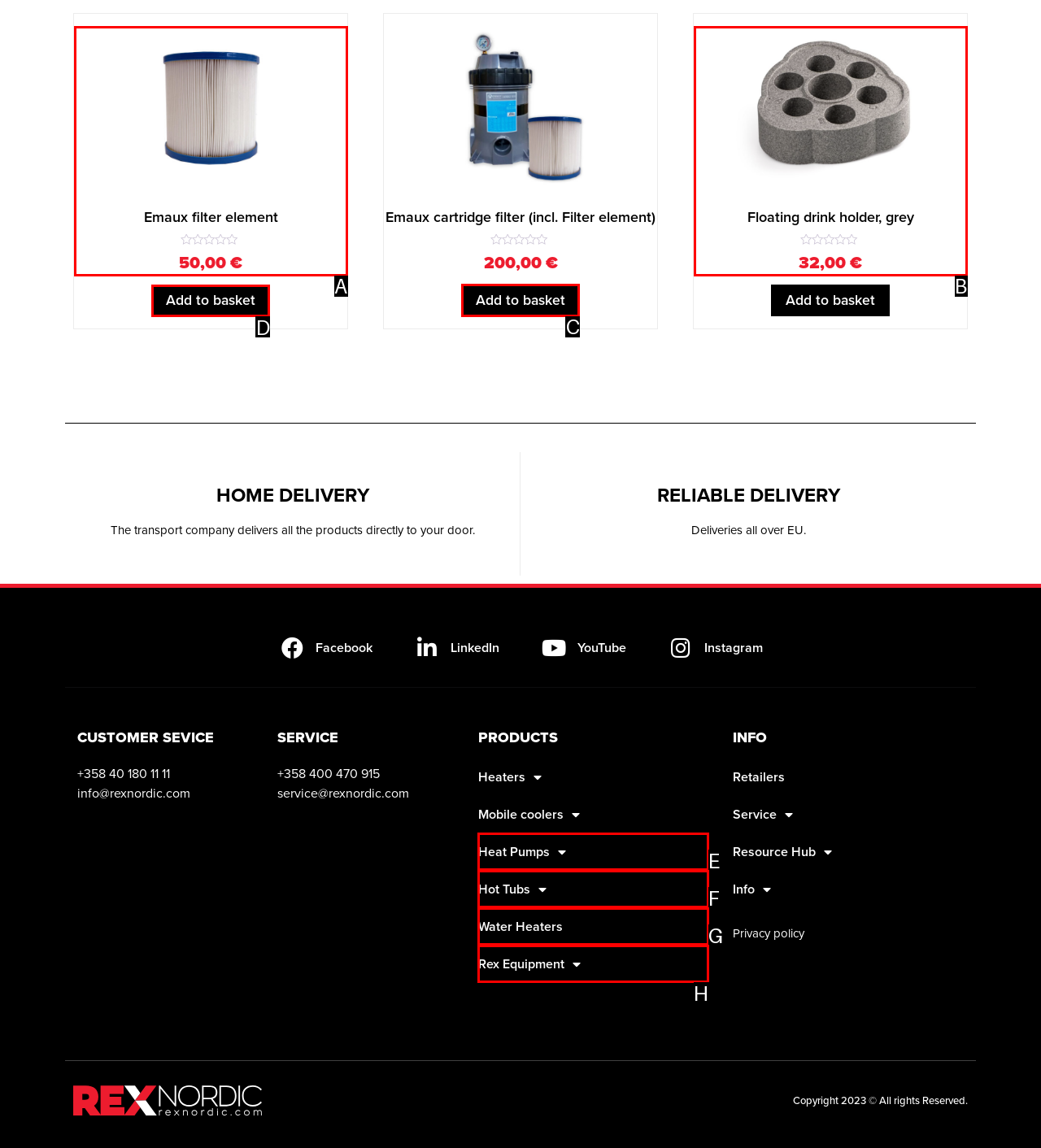Indicate which HTML element you need to click to complete the task: Add Emaux filter element to basket. Provide the letter of the selected option directly.

D